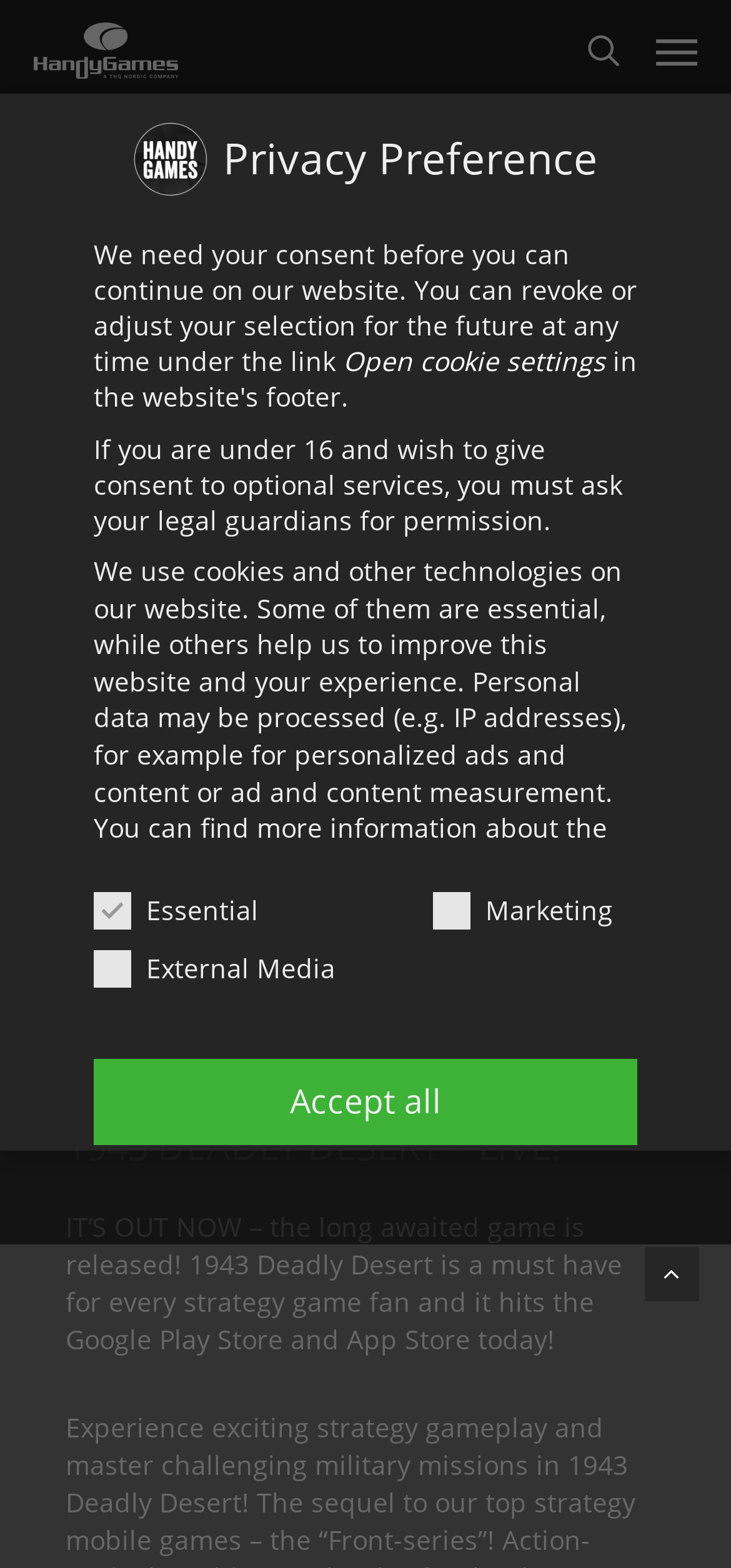Please identify the webpage's heading and generate its text content.

1943 Deadly Desert Release